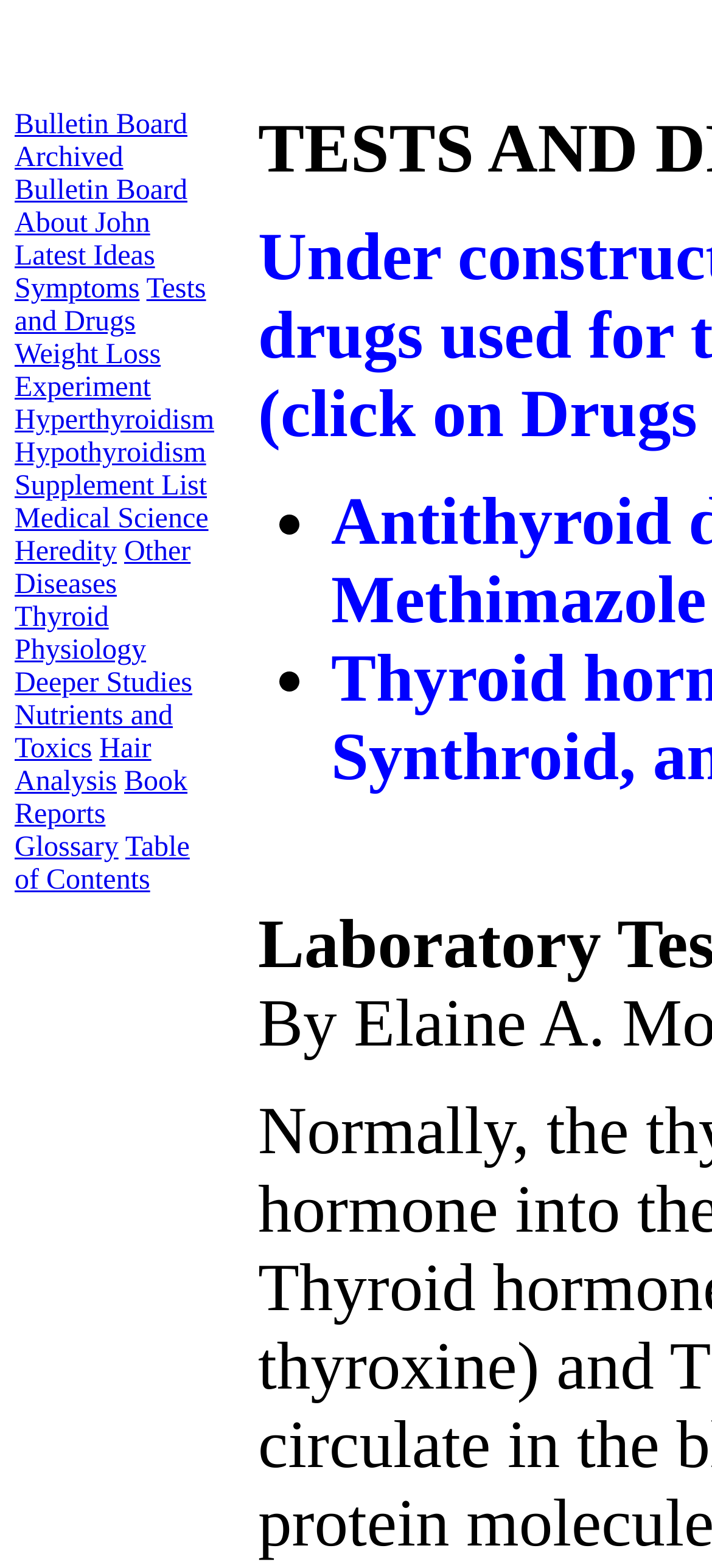Are there any list markers on the webpage? Based on the screenshot, please respond with a single word or phrase.

Yes